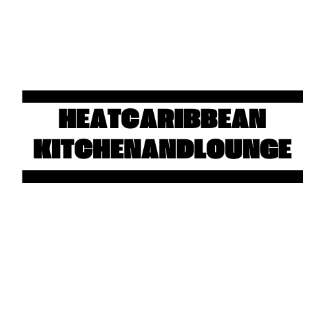What atmosphere does the design convey?
Using the information from the image, provide a comprehensive answer to the question.

The caption states that the design conveys a lively and inviting atmosphere, which is likely reflecting the essence of Caribbean cuisine and culture that the establishment represents. This implies that the design is intended to create a welcoming and energetic vibe.